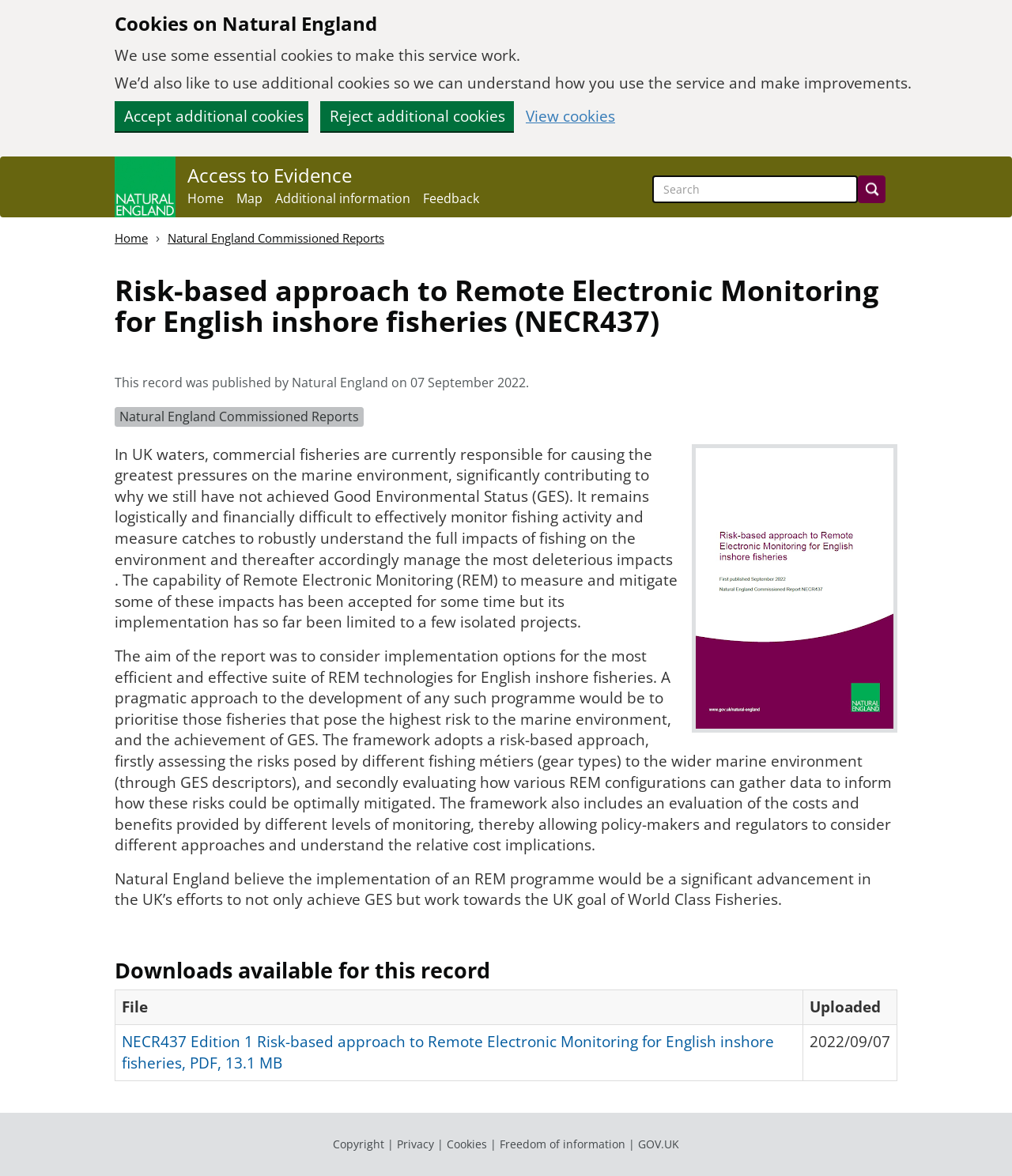From the webpage screenshot, identify the region described by Feedback. Provide the bounding box coordinates as (top-left x, top-left y, bottom-right x, bottom-right y), with each value being a floating point number between 0 and 1.

[0.418, 0.163, 0.473, 0.174]